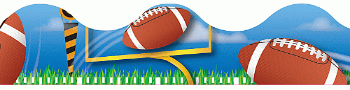Illustrate the image with a detailed caption.

The image features a vibrant football-themed border design, perfect for enhancing a classroom or bulletin board. The border showcases a playful scene with multiple footballs, set against a bright blue sky, complete with fluffy clouds and a textured green grass base. In the background, there's a football goalpost, adding a dynamic sports element to the overall design. This eye-catching trim is ideal for celebrating school spirit and encouraging a fun, active atmosphere centered around sports. It’s an excellent way to create an engaging learning environment that resonates with students’ interests in athletics and teamwork.